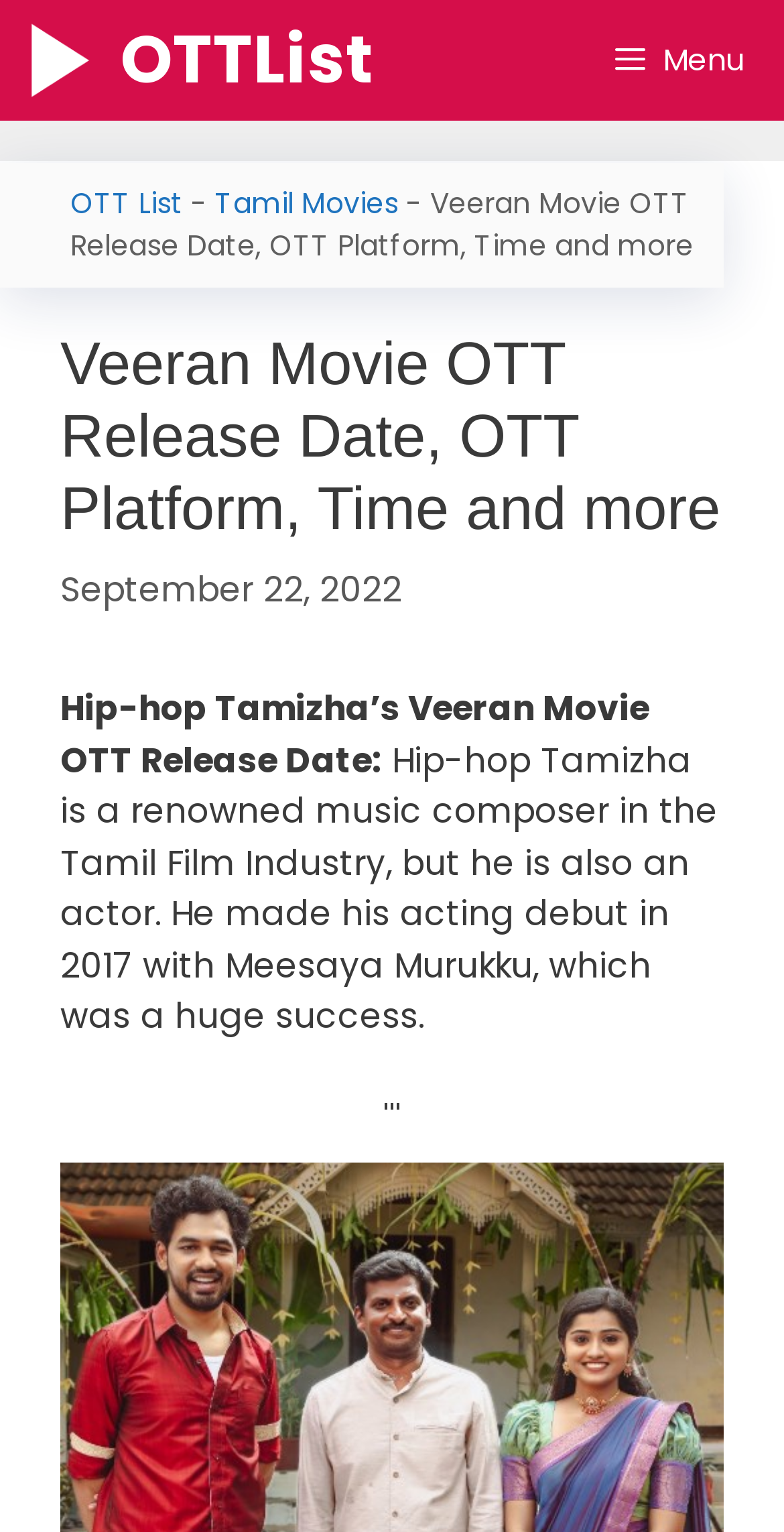Please extract and provide the main headline of the webpage.

Veeran Movie OTT Release Date, OTT Platform, Time and more